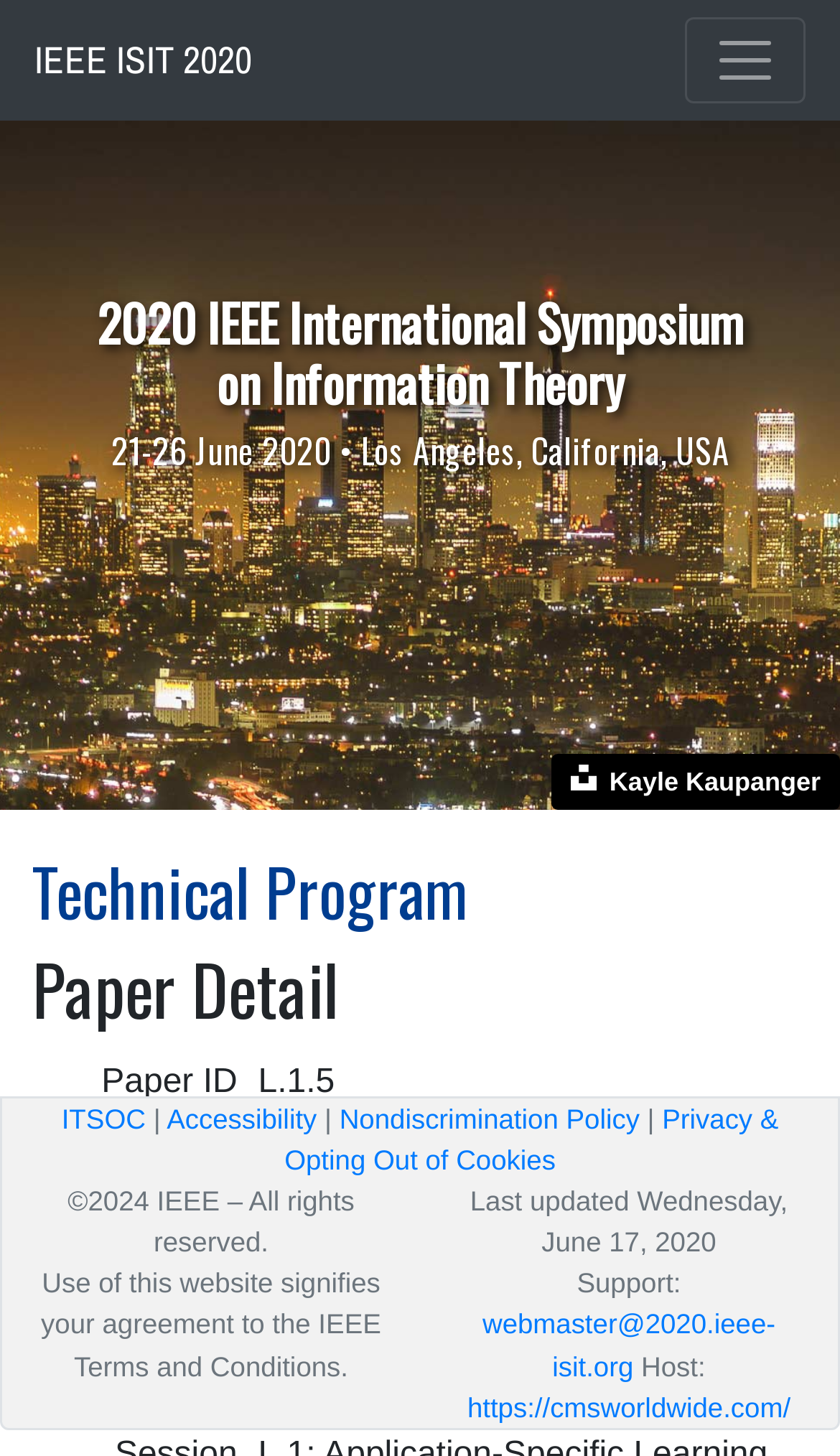Locate the bounding box coordinates of the clickable region necessary to complete the following instruction: "Click the IEEE ISIT 2020 link". Provide the coordinates in the format of four float numbers between 0 and 1, i.e., [left, top, right, bottom].

[0.041, 0.013, 0.3, 0.07]